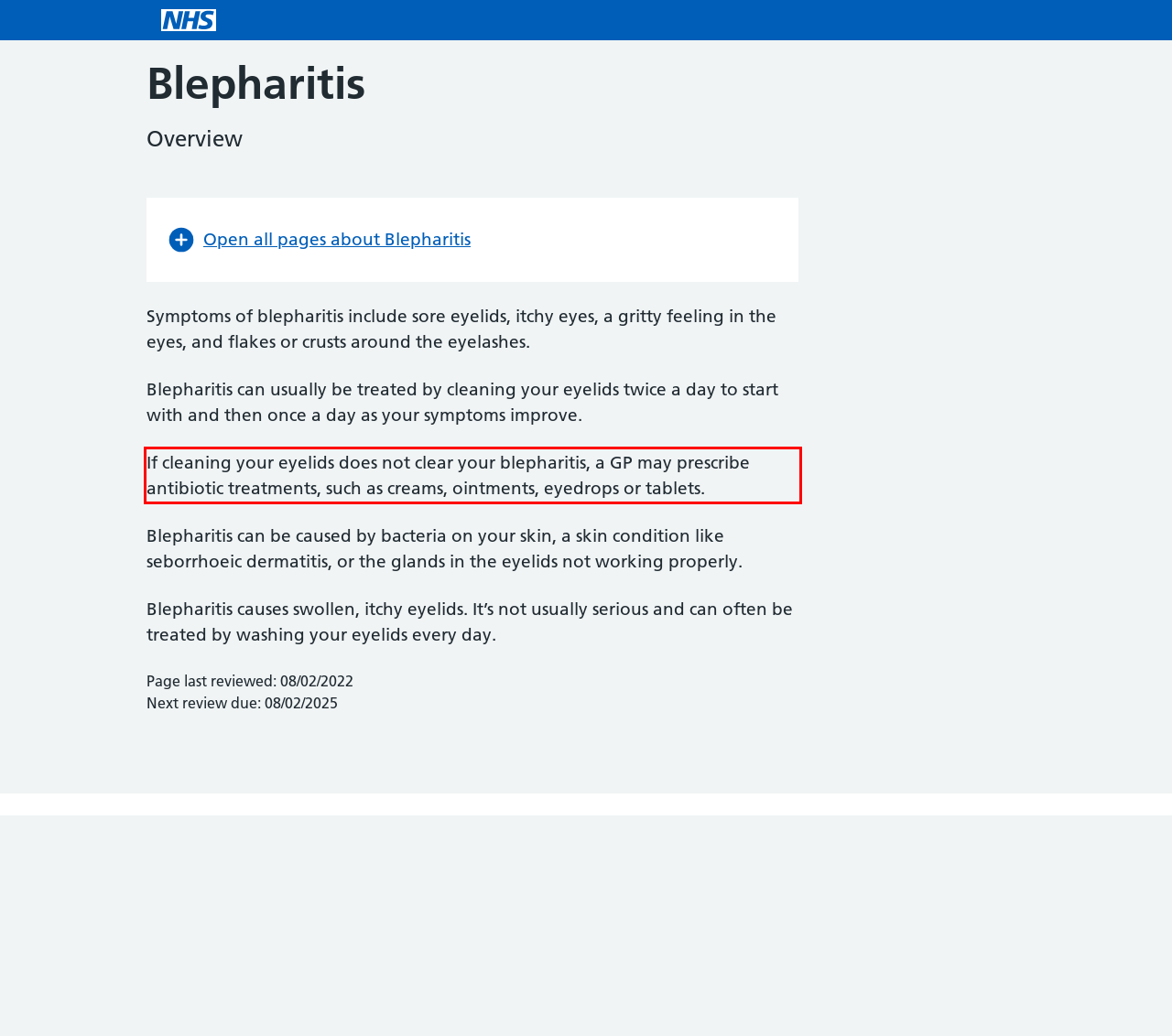Using the provided screenshot of a webpage, recognize the text inside the red rectangle bounding box by performing OCR.

If cleaning your eyelids does not clear your blepharitis, a GP may prescribe antibiotic treatments, such as creams, ointments, eyedrops or tablets.